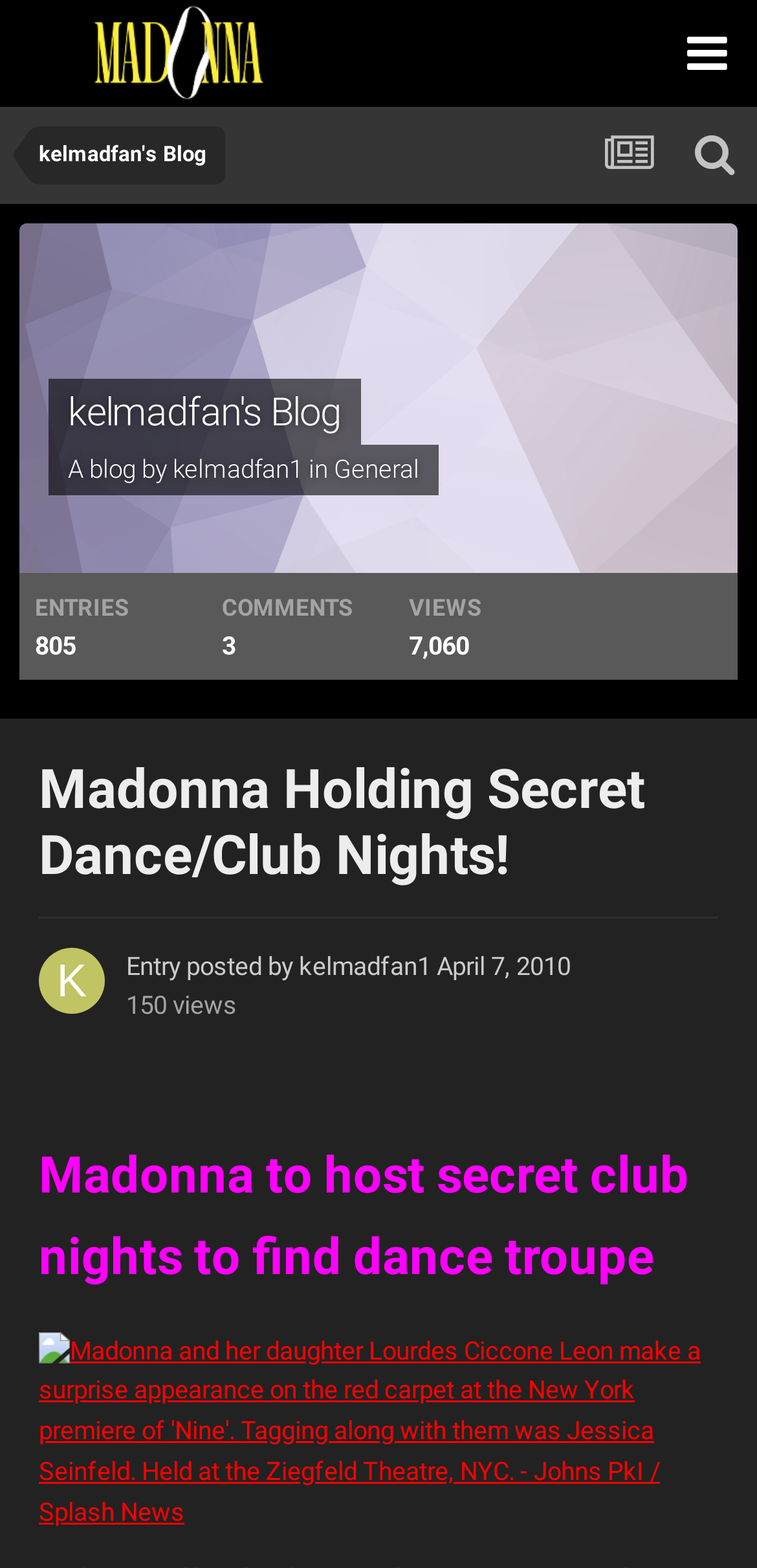Could you highlight the region that needs to be clicked to execute the instruction: "go to Icon Boards"?

[0.038, 0.0, 0.436, 0.068]